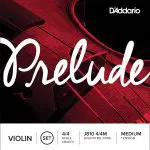What is the tension of the violin strings?
Using the image as a reference, answer the question with a short word or phrase.

Medium